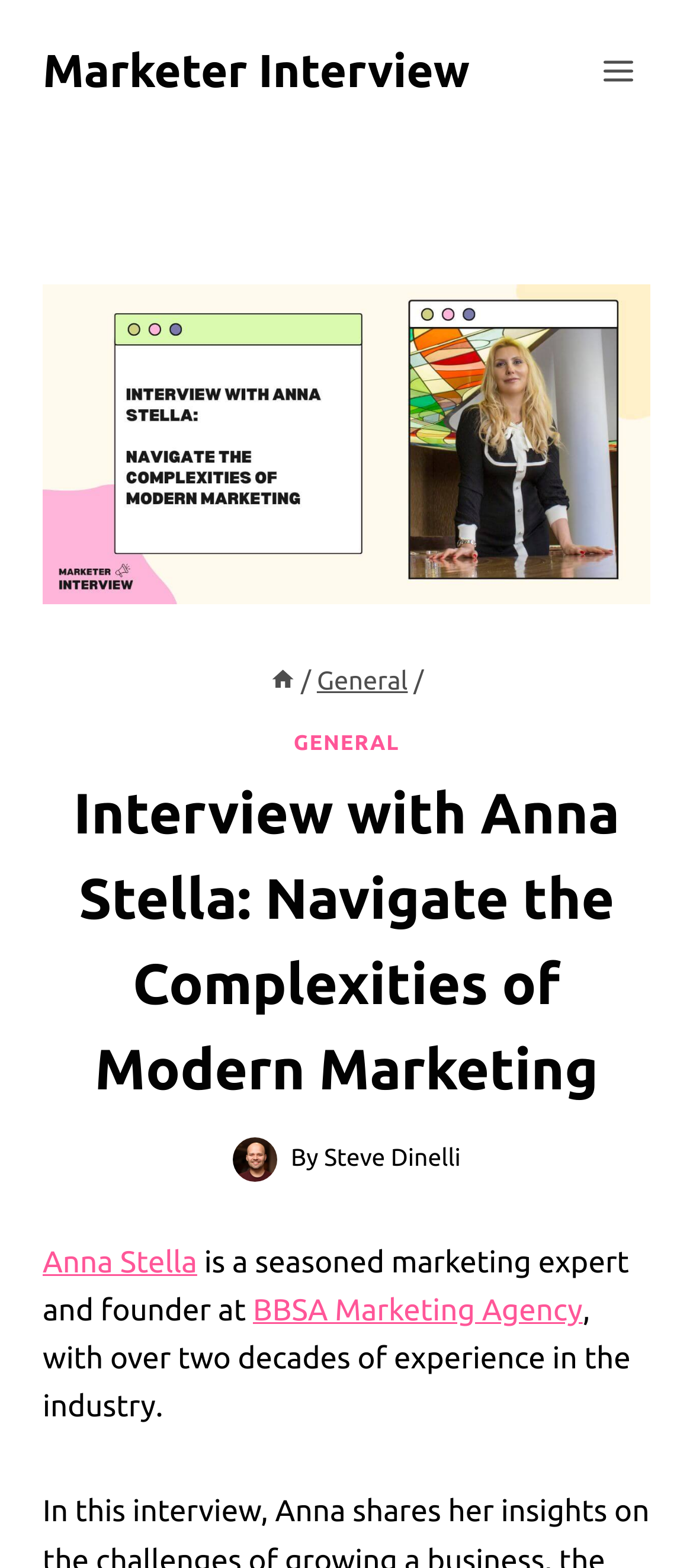Answer the question with a single word or phrase: 
What is the name of the person being interviewed?

Anna Stella